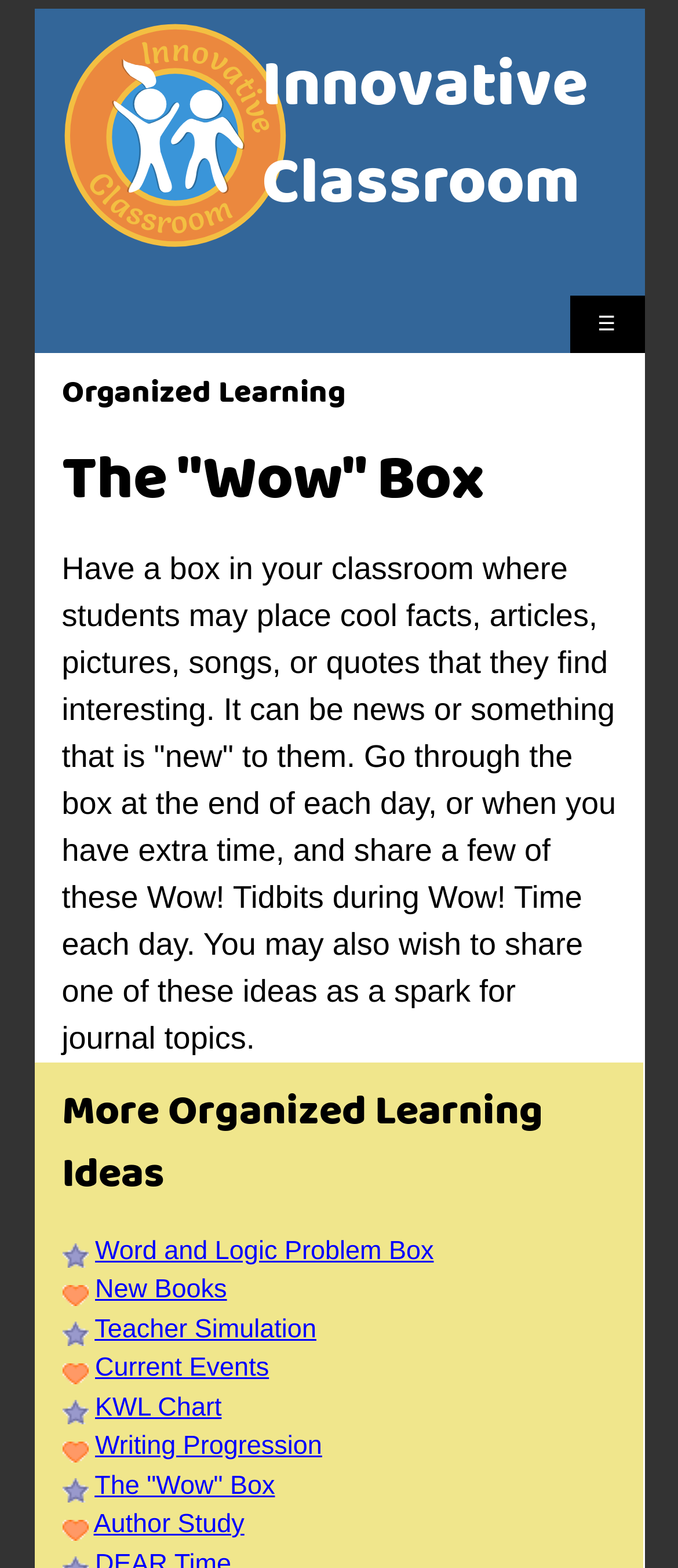How many organized learning ideas are listed? Based on the image, give a response in one word or a short phrase.

7